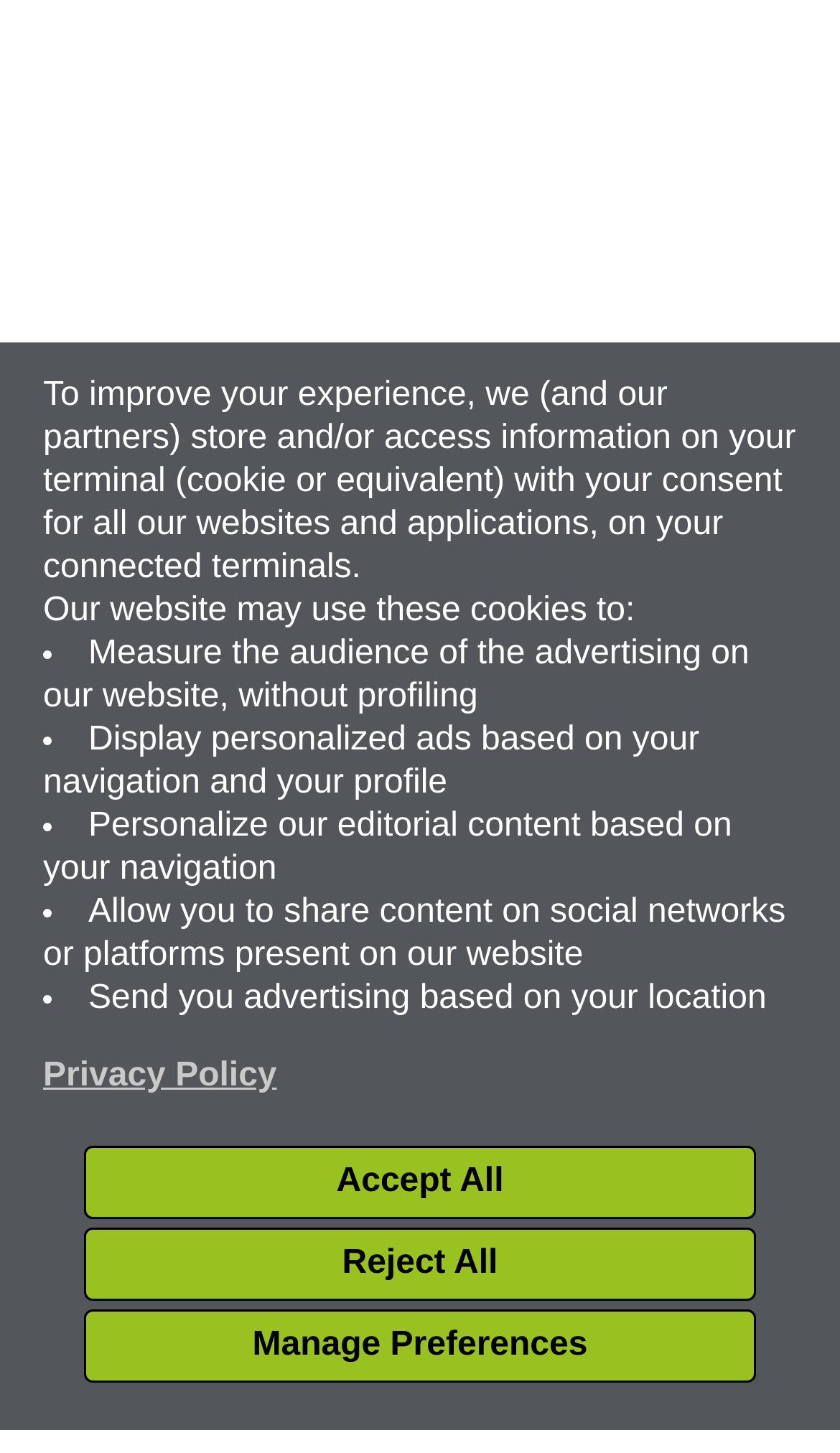What is mentioned as a feature of Residor?
Examine the image and provide an in-depth answer to the question.

The webpage mentions that Residor 'passes all the tests', indicating that it has undergone and successfully completed various tests or evaluations.